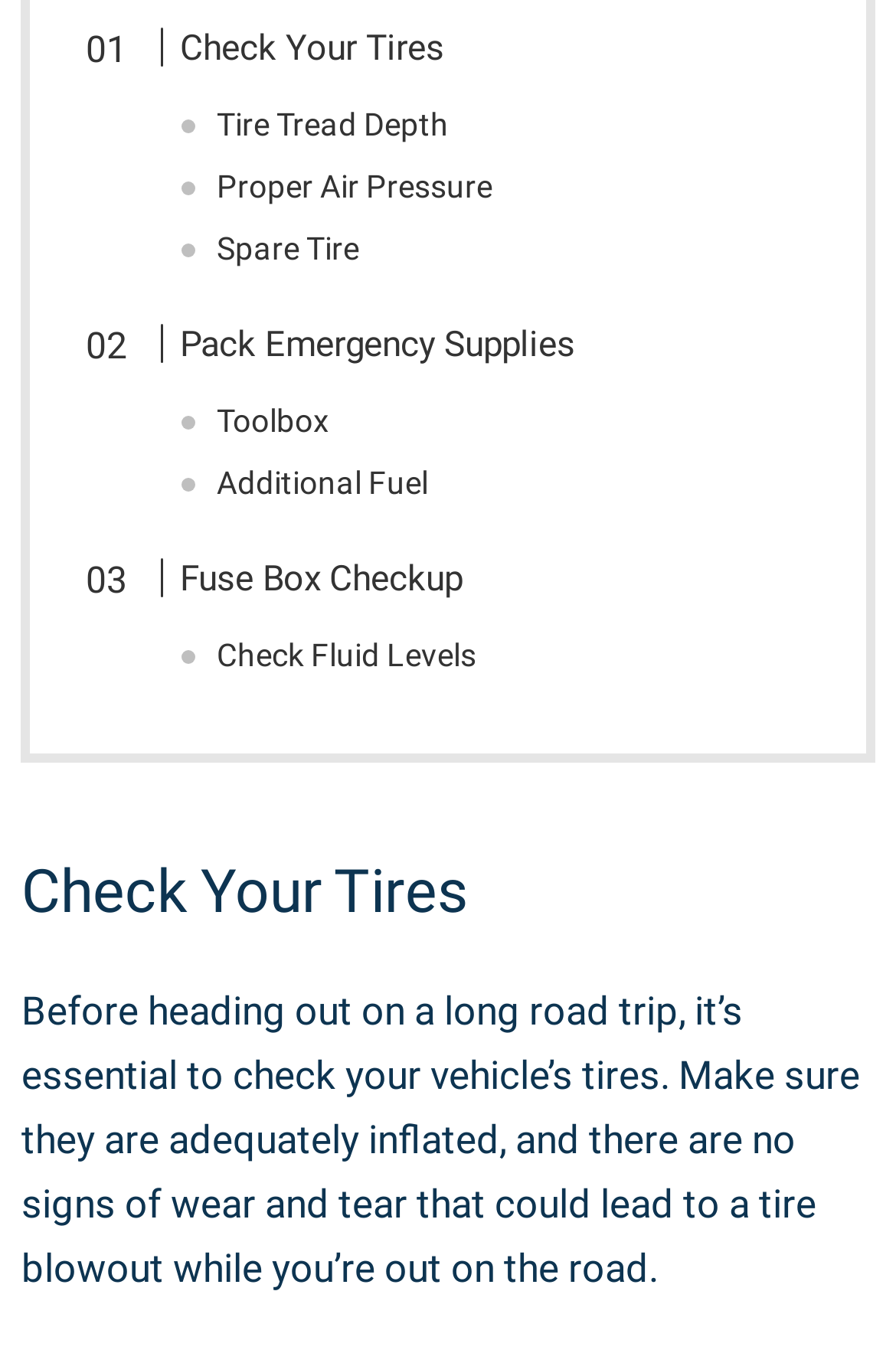Locate the bounding box coordinates of the area to click to fulfill this instruction: "Click Subscribe!". The bounding box should be presented as four float numbers between 0 and 1, in the order [left, top, right, bottom].

None